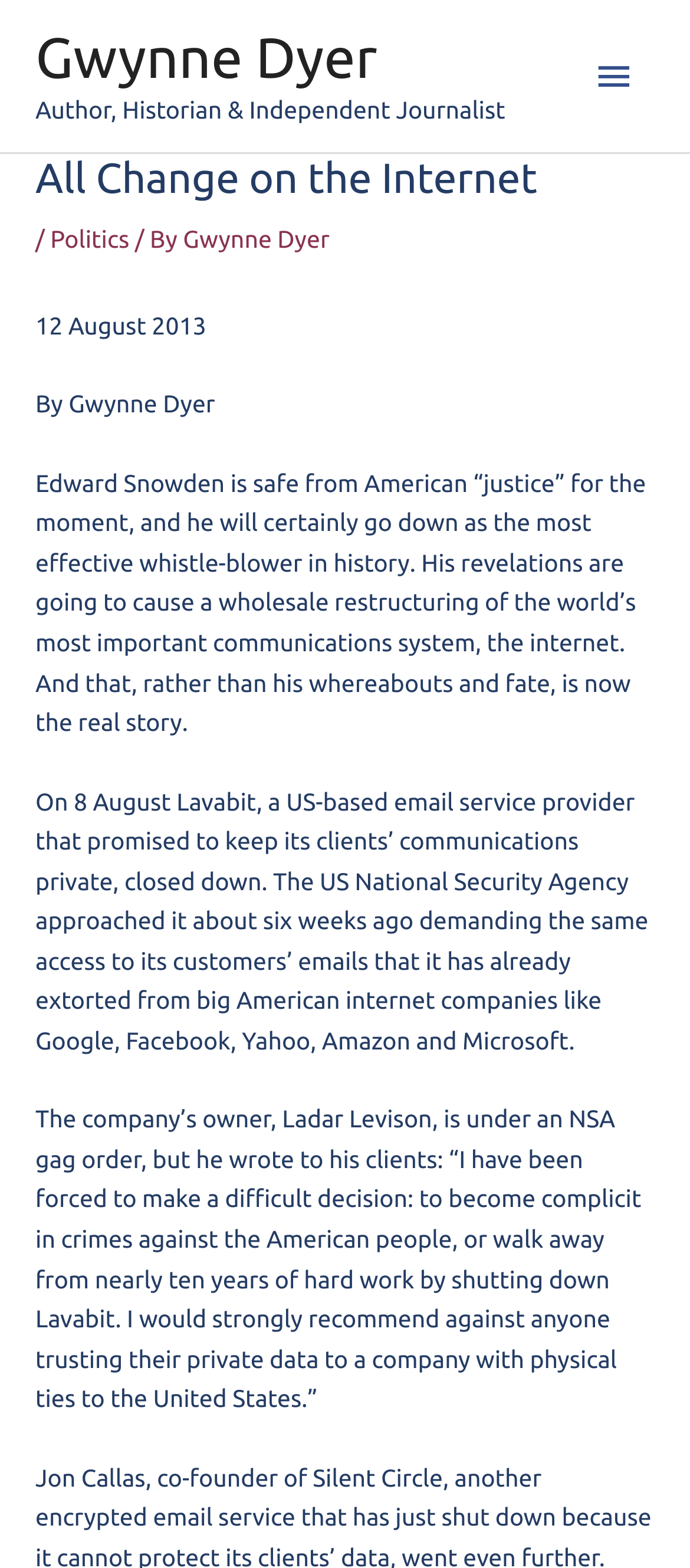Based on the element description: "# work from home", identify the bounding box coordinates for this UI element. The coordinates must be four float numbers between 0 and 1, listed as [left, top, right, bottom].

None